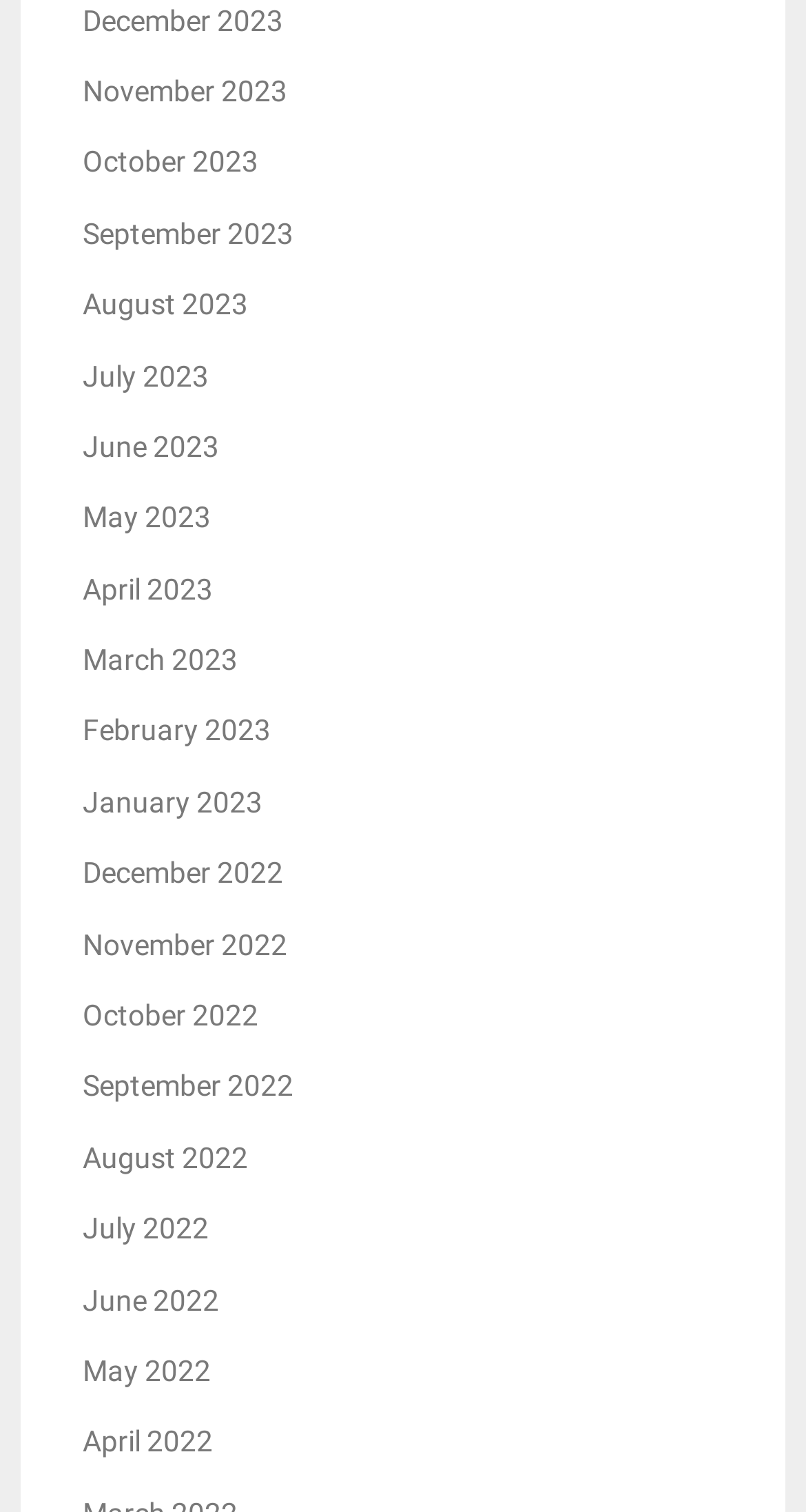Provide a brief response to the question using a single word or phrase: 
What is the latest month listed?

December 2023